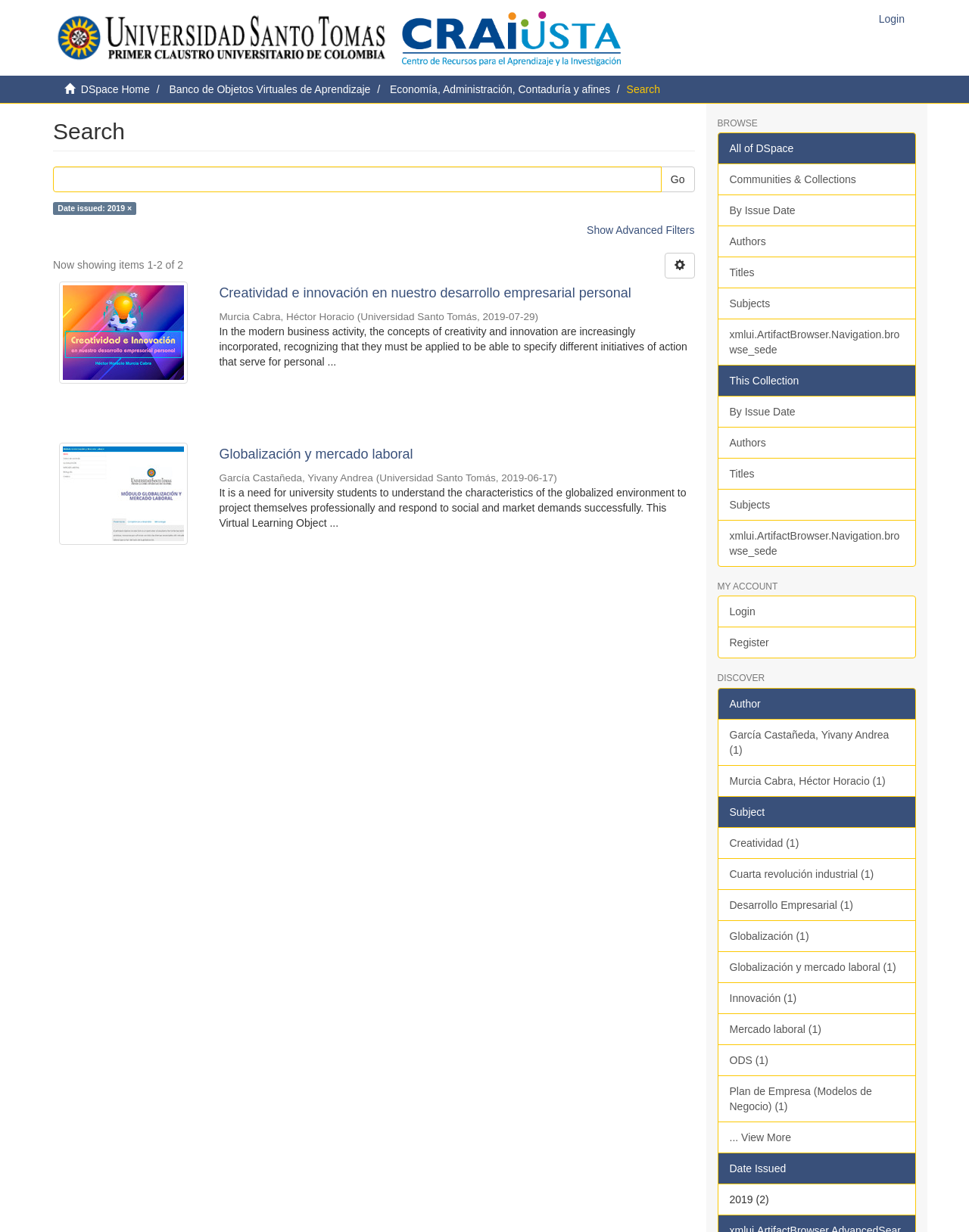Identify the bounding box coordinates of the region that should be clicked to execute the following instruction: "Click Go".

[0.682, 0.135, 0.717, 0.156]